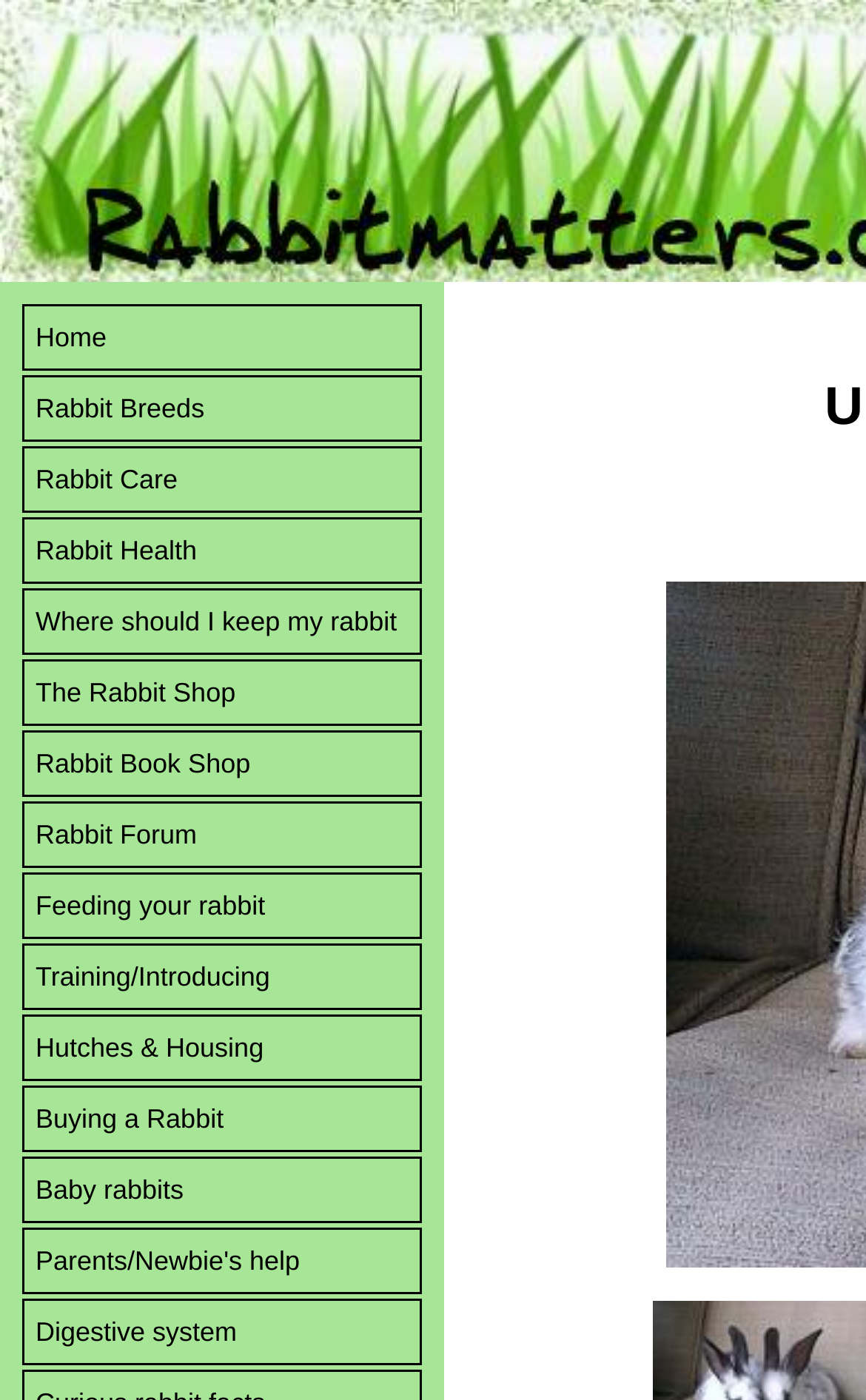Answer the question below with a single word or a brief phrase: 
How many links are related to rabbit health on the webpage?

2